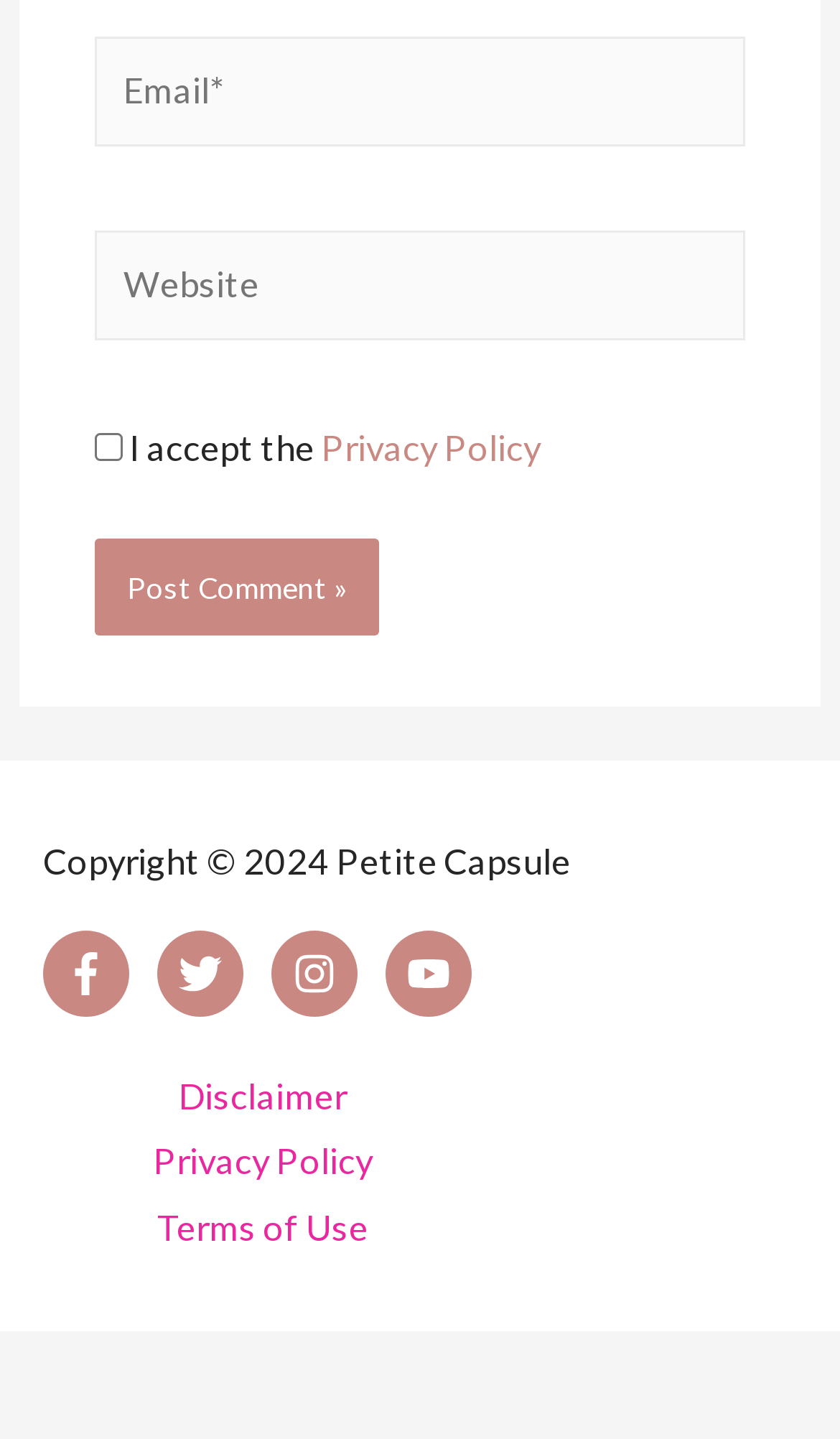Refer to the image and provide an in-depth answer to the question:
What is the purpose of the checkbox?

The checkbox with ID 251 is accompanied by a StaticText element with ID 252 which says 'I accept the'. This is followed by a link to 'Privacy Policy' with ID 253. Therefore, the purpose of the checkbox is to accept the GDPR terms.